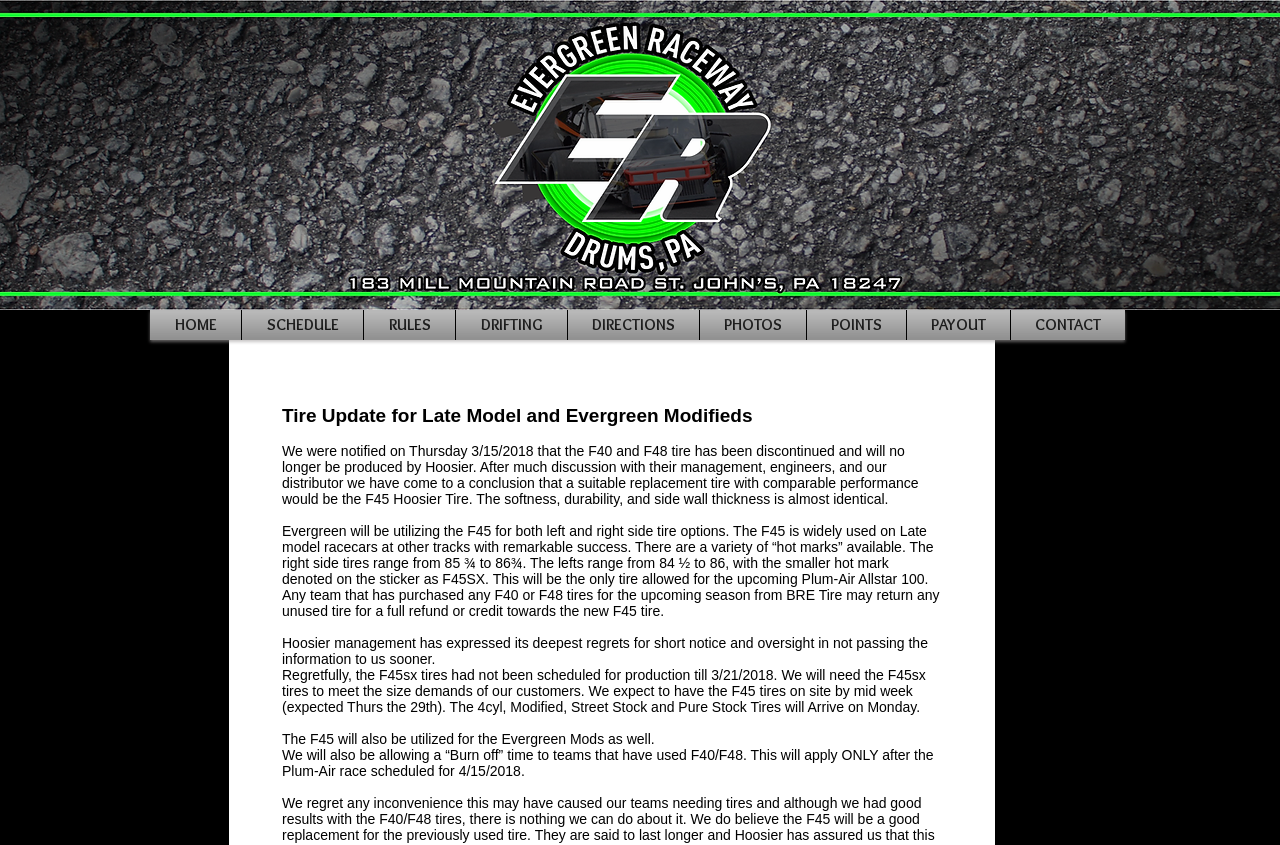Please find the bounding box coordinates of the clickable region needed to complete the following instruction: "check rules". The bounding box coordinates must consist of four float numbers between 0 and 1, i.e., [left, top, right, bottom].

[0.284, 0.367, 0.355, 0.402]